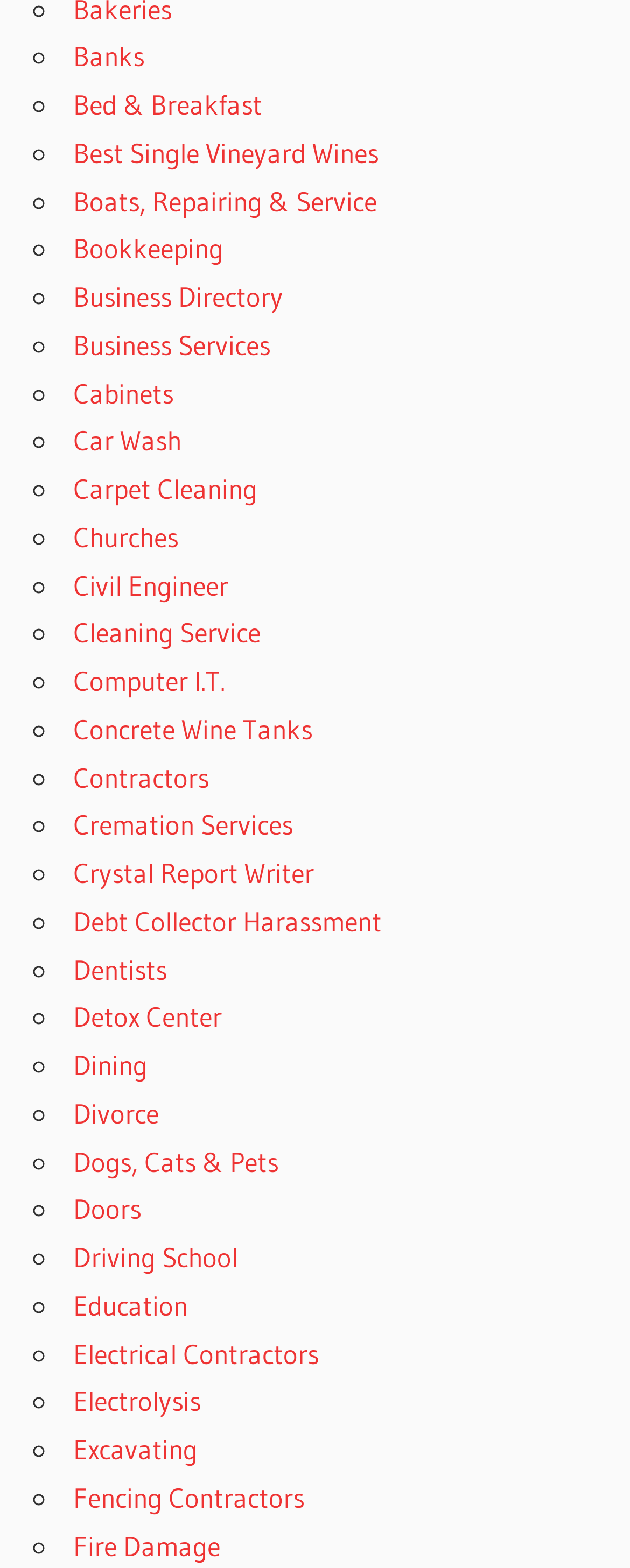Determine the bounding box coordinates of the clickable region to follow the instruction: "Click on Banks".

[0.116, 0.025, 0.229, 0.047]